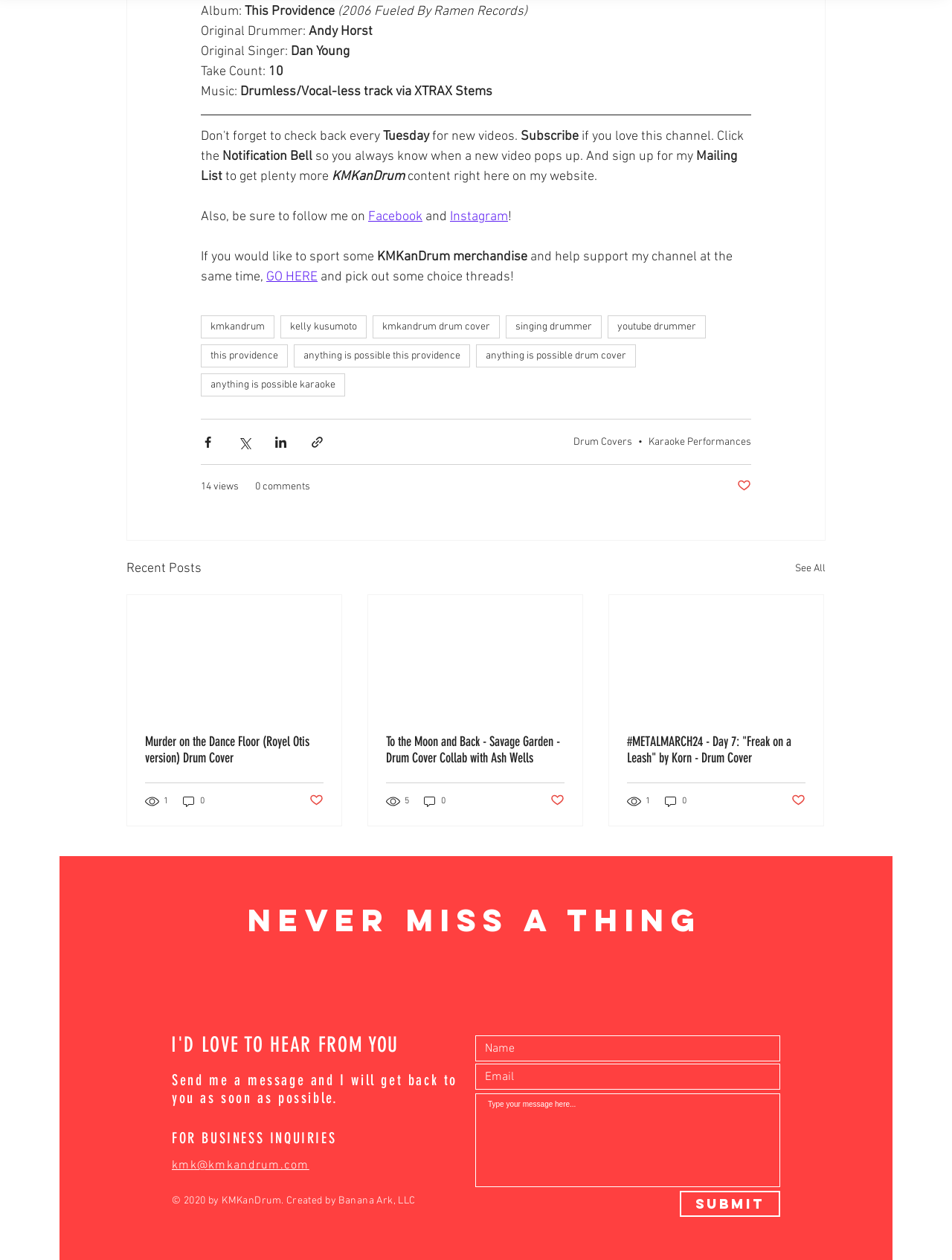Locate the bounding box coordinates of the element that needs to be clicked to carry out the instruction: "Learn about EU Human Rights in Fiction Film Award". The coordinates should be given as four float numbers ranging from 0 to 1, i.e., [left, top, right, bottom].

None